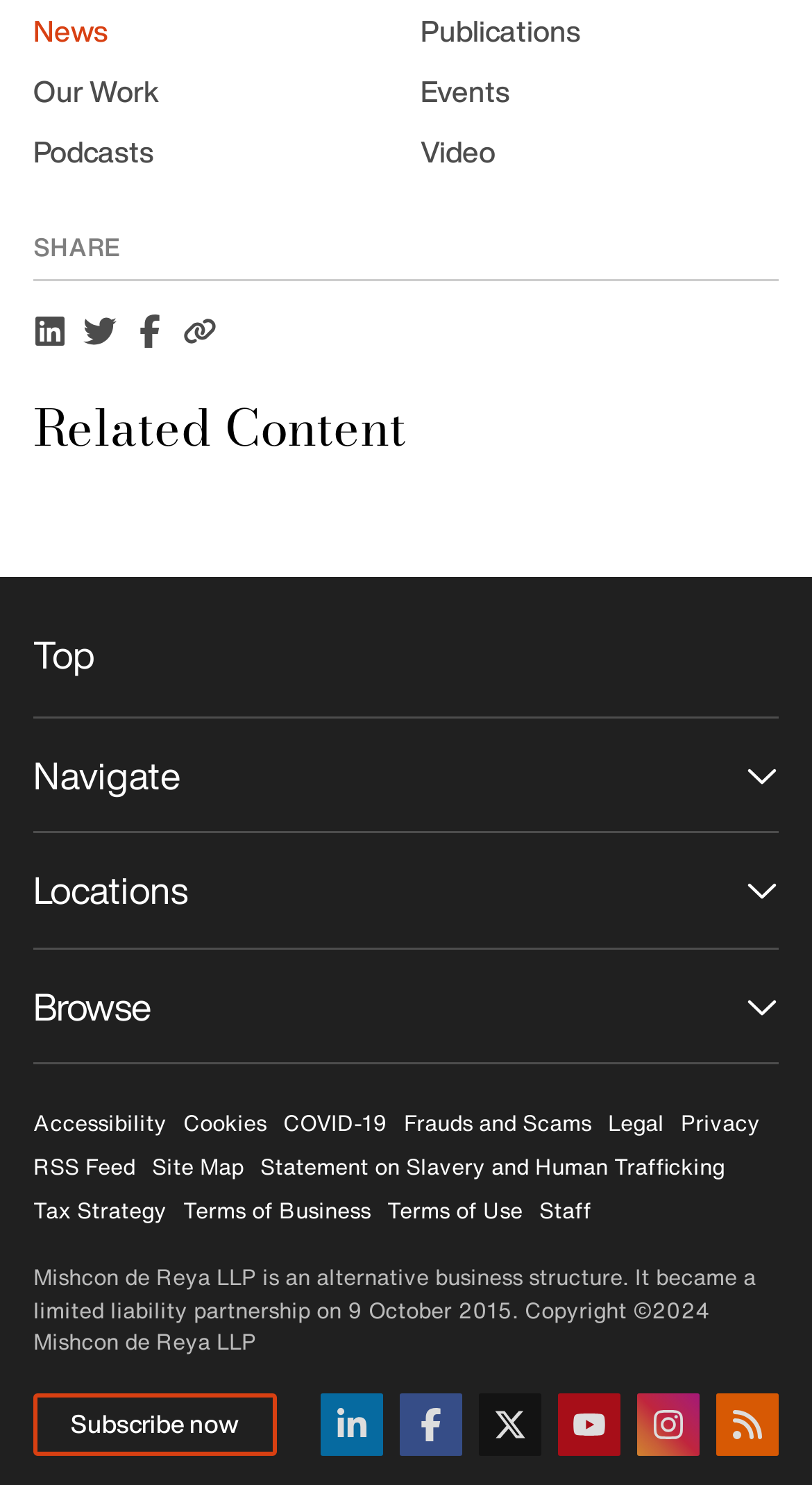Locate the bounding box of the UI element defined by this description: "Our Work". The coordinates should be given as four float numbers between 0 and 1, formatted as [left, top, right, bottom].

[0.041, 0.046, 0.195, 0.076]